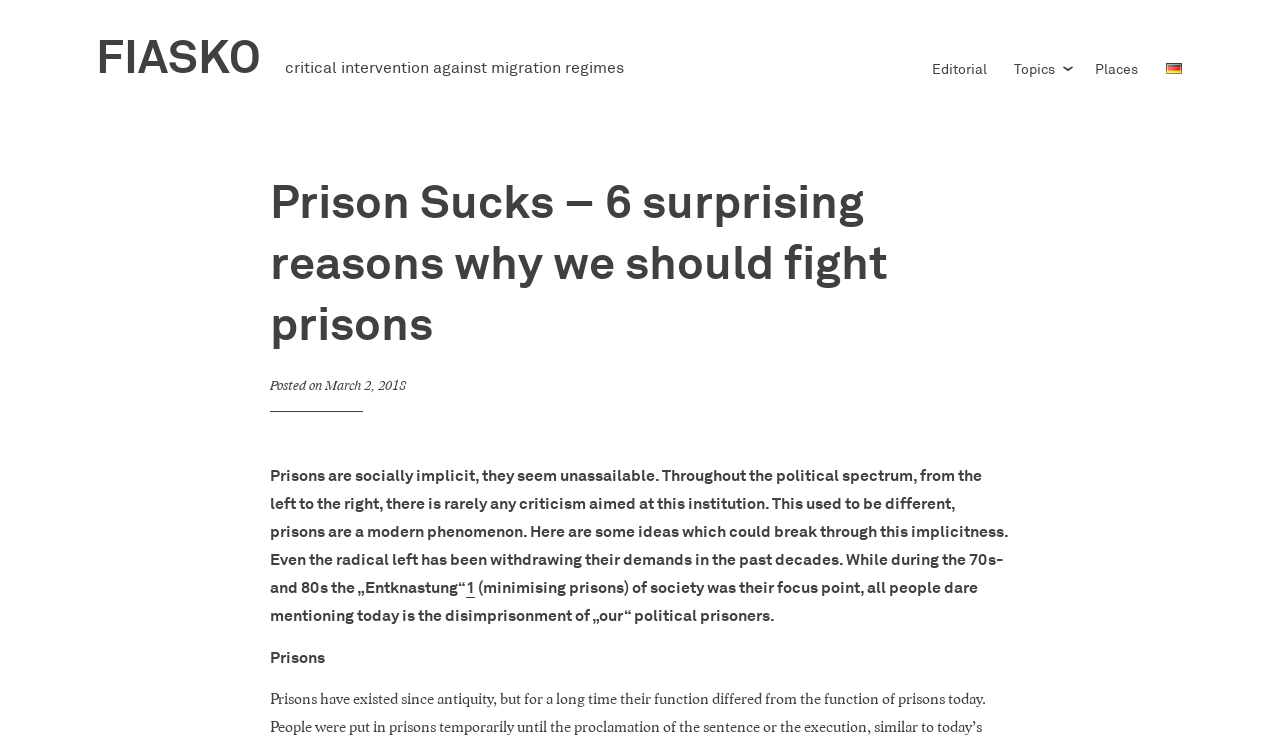Respond to the question with just a single word or phrase: 
How many links are there in the top navigation bar?

4